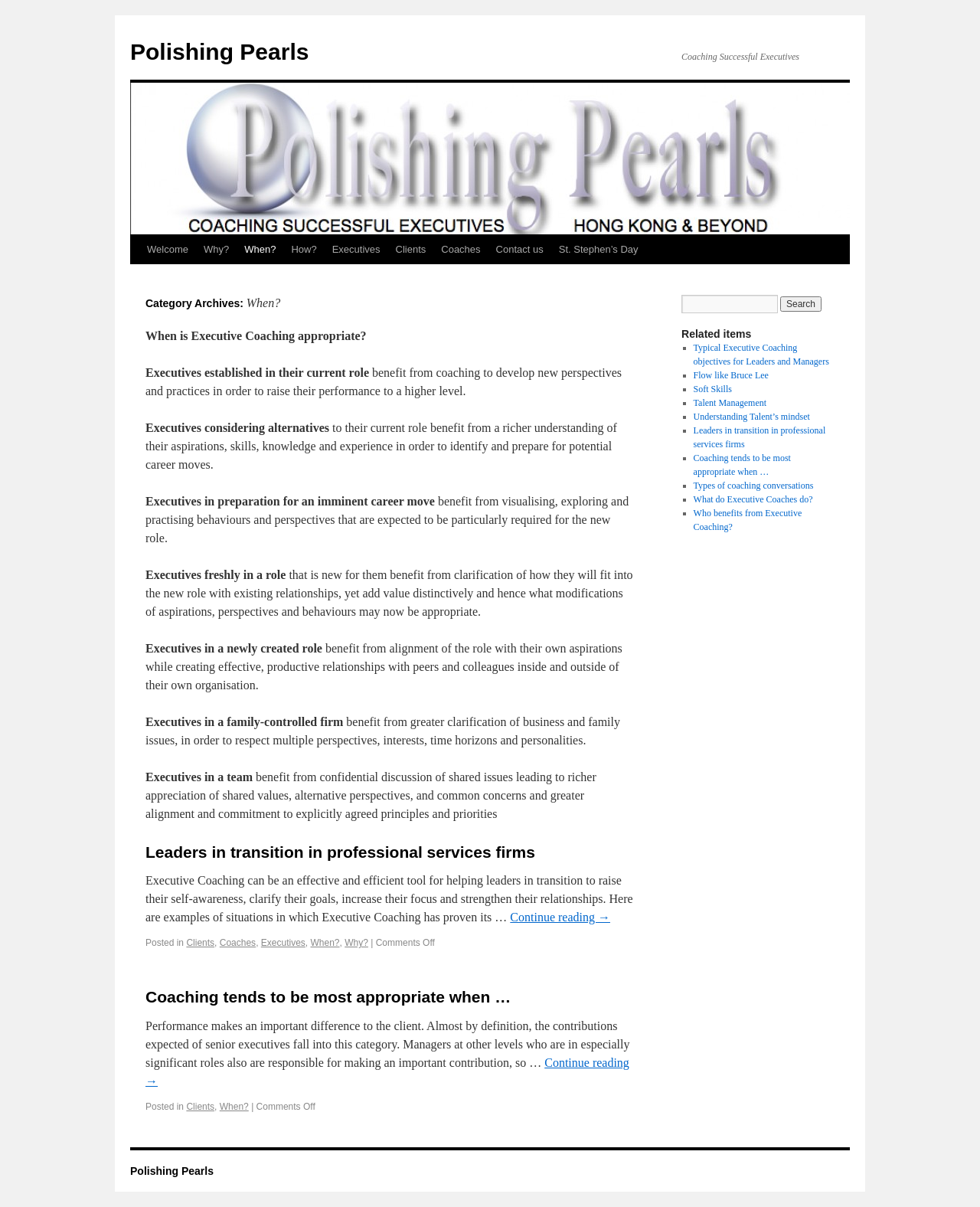Please provide the bounding box coordinates for the element that needs to be clicked to perform the following instruction: "Click on the 'Continue reading →' button". The coordinates should be given as four float numbers between 0 and 1, i.e., [left, top, right, bottom].

[0.521, 0.755, 0.623, 0.765]